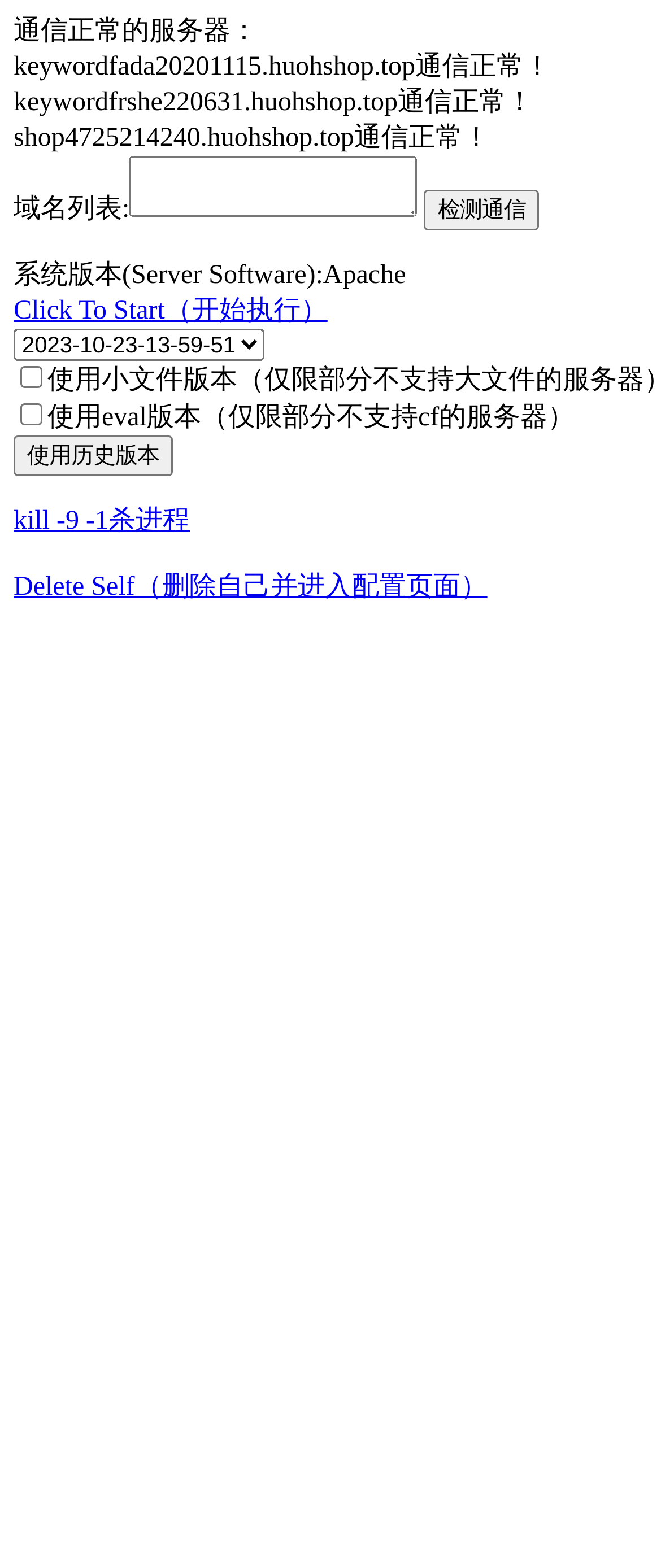Please find the bounding box for the UI element described by: "Delete Self（删除自己并进入配置页面）".

[0.021, 0.365, 0.737, 0.384]